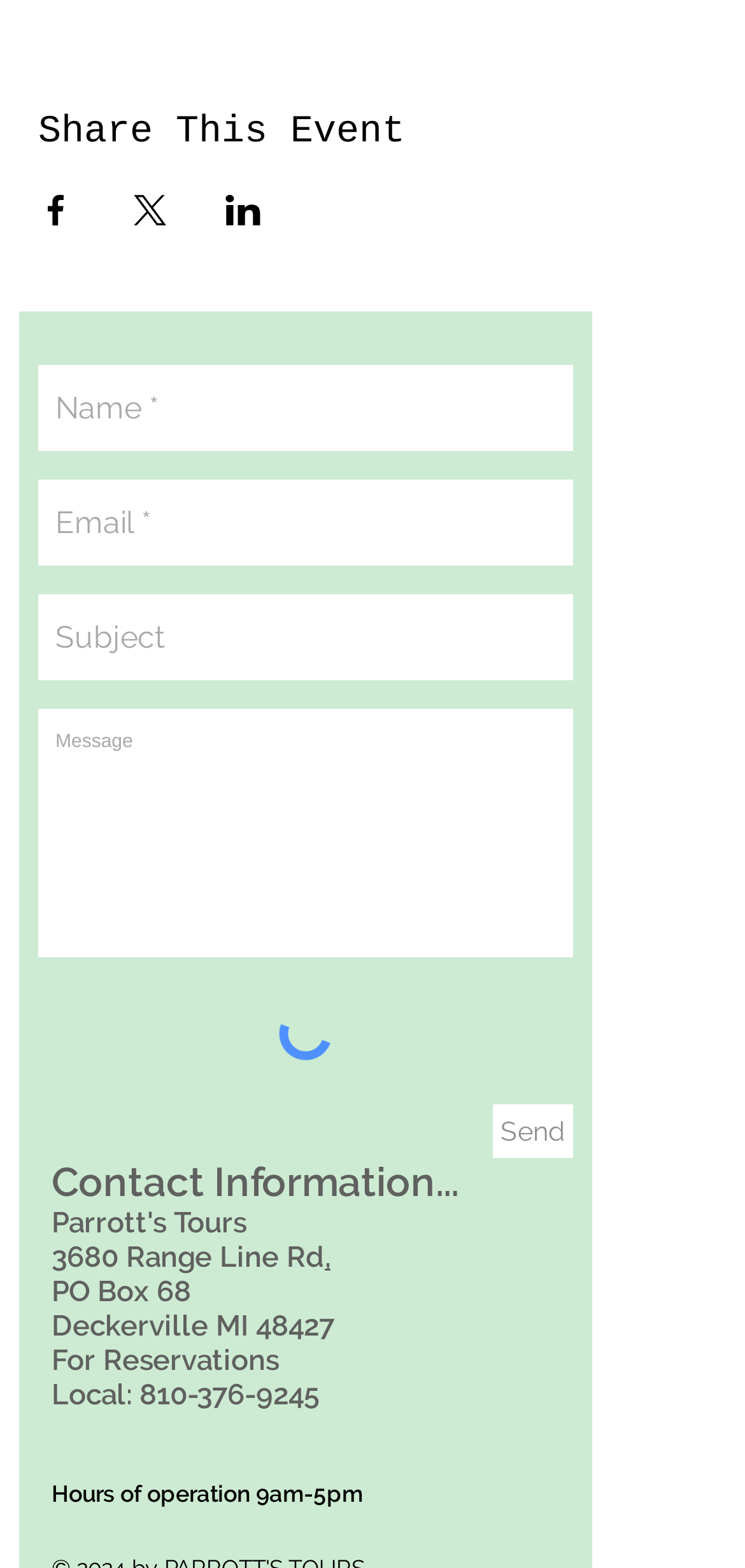How can I reserve a spot on this tour?
Analyze the image and provide a thorough answer to the question.

According to the webpage, I can reserve a spot on this tour by calling the office at 810-376-9245, as mentioned in the static text 'Please reserve your spot on this incredible tour by calling our Office at 810-376-9245'.